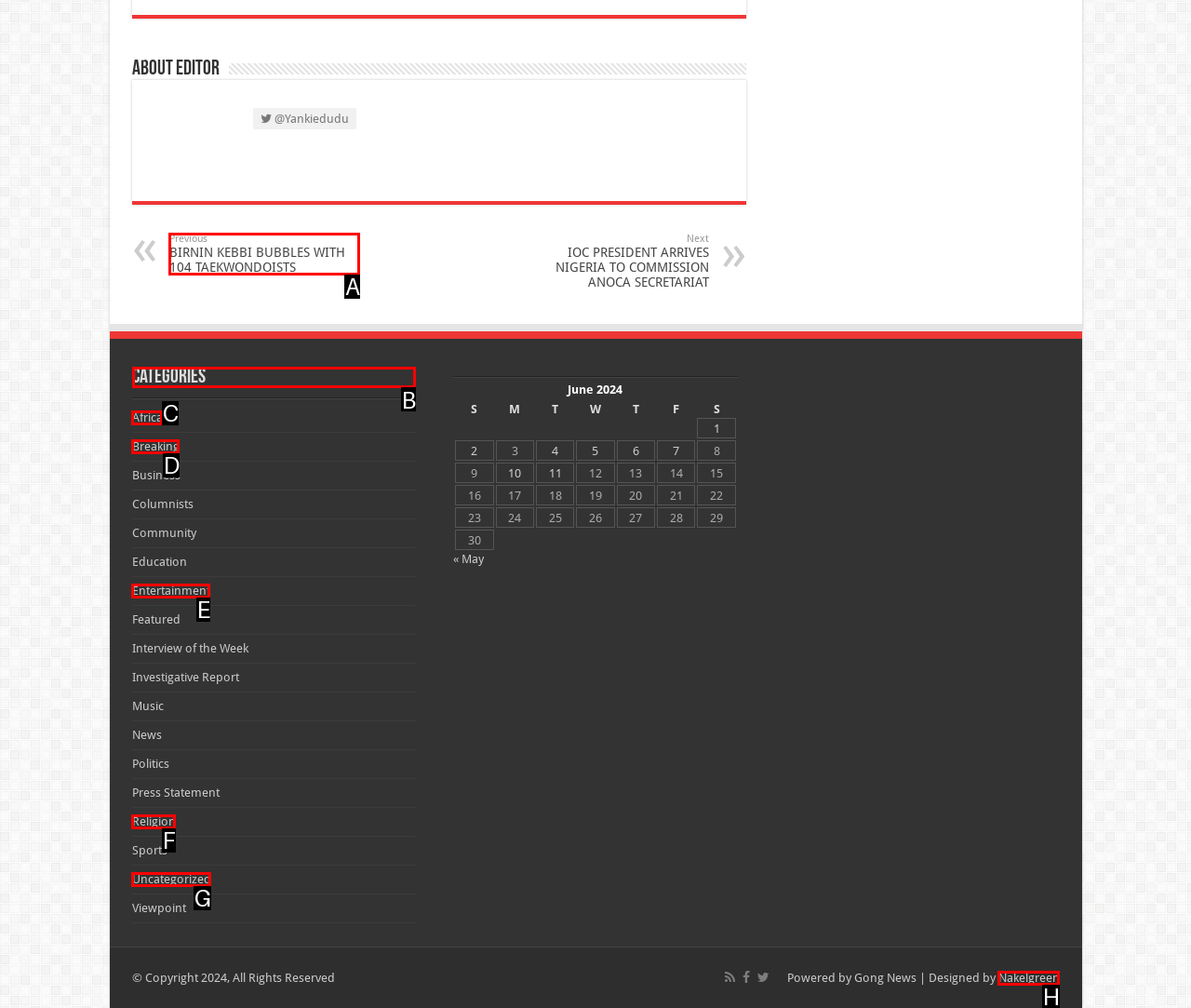Select the appropriate HTML element to click for the following task: View the 'Categories' section
Answer with the letter of the selected option from the given choices directly.

B